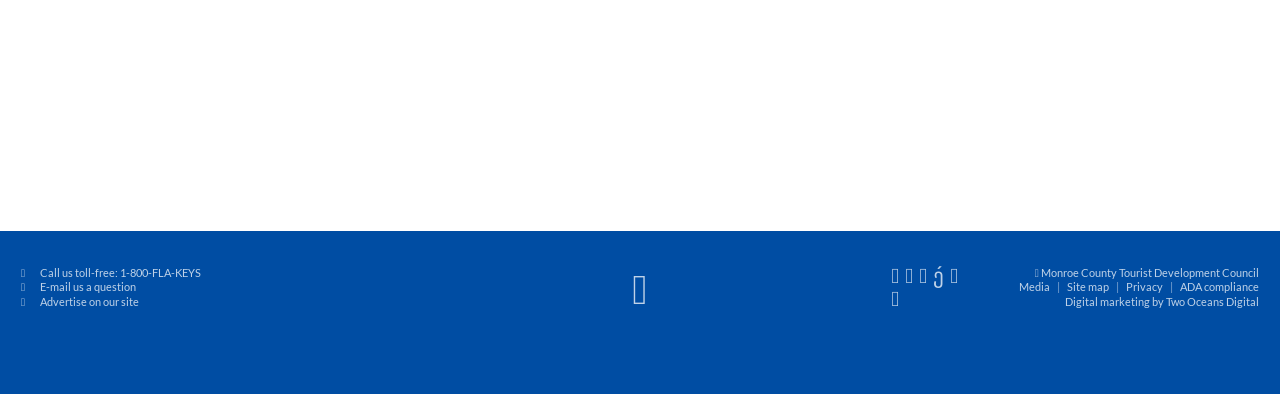Please give the bounding box coordinates of the area that should be clicked to fulfill the following instruction: "Check ADA compliance". The coordinates should be in the format of four float numbers from 0 to 1, i.e., [left, top, right, bottom].

[0.918, 0.712, 0.984, 0.745]